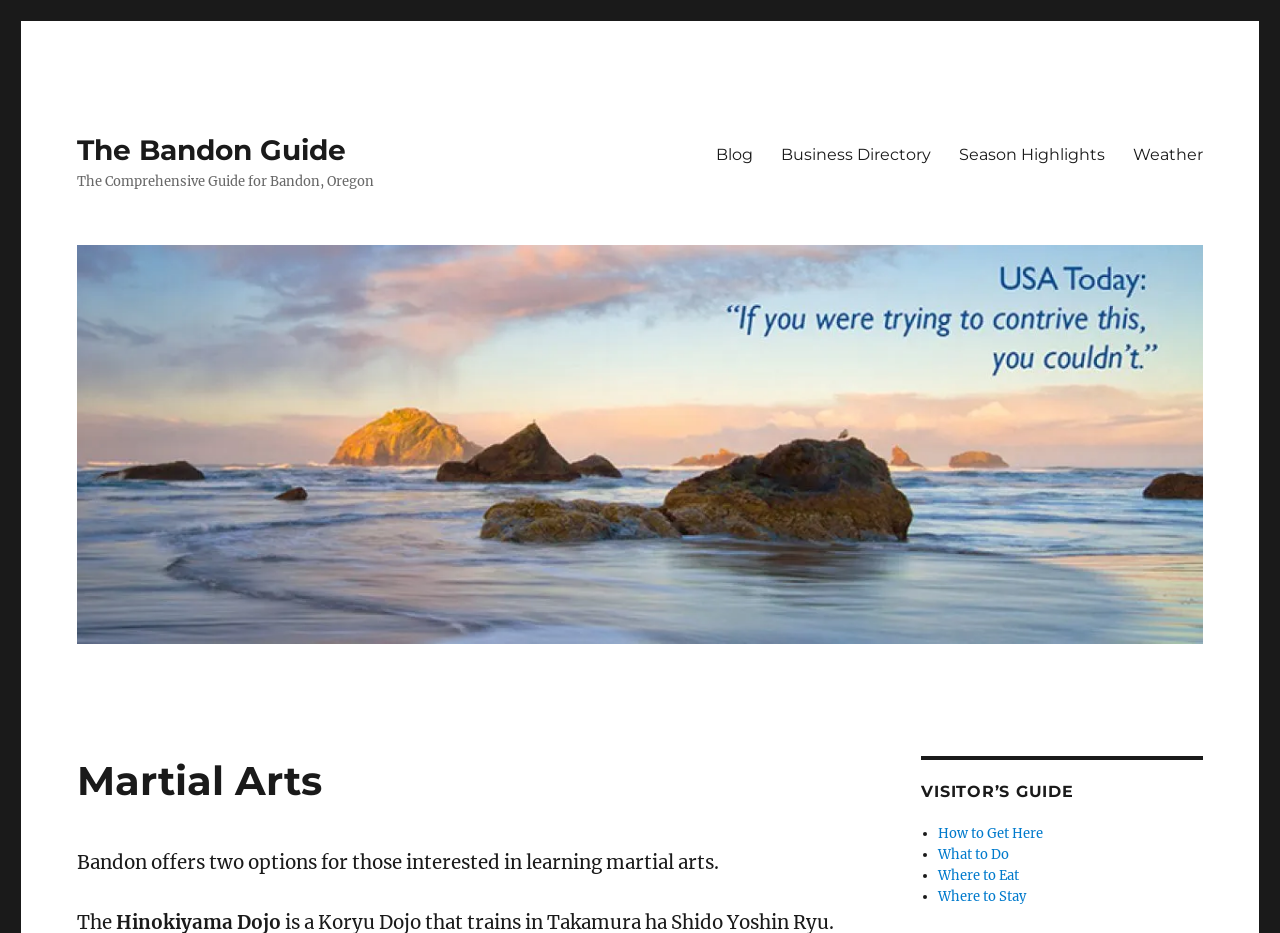What are the categories in the Visitor’s Guide section?
Provide a concise answer using a single word or phrase based on the image.

How to Get Here, What to Do, Where to Eat, Where to Stay